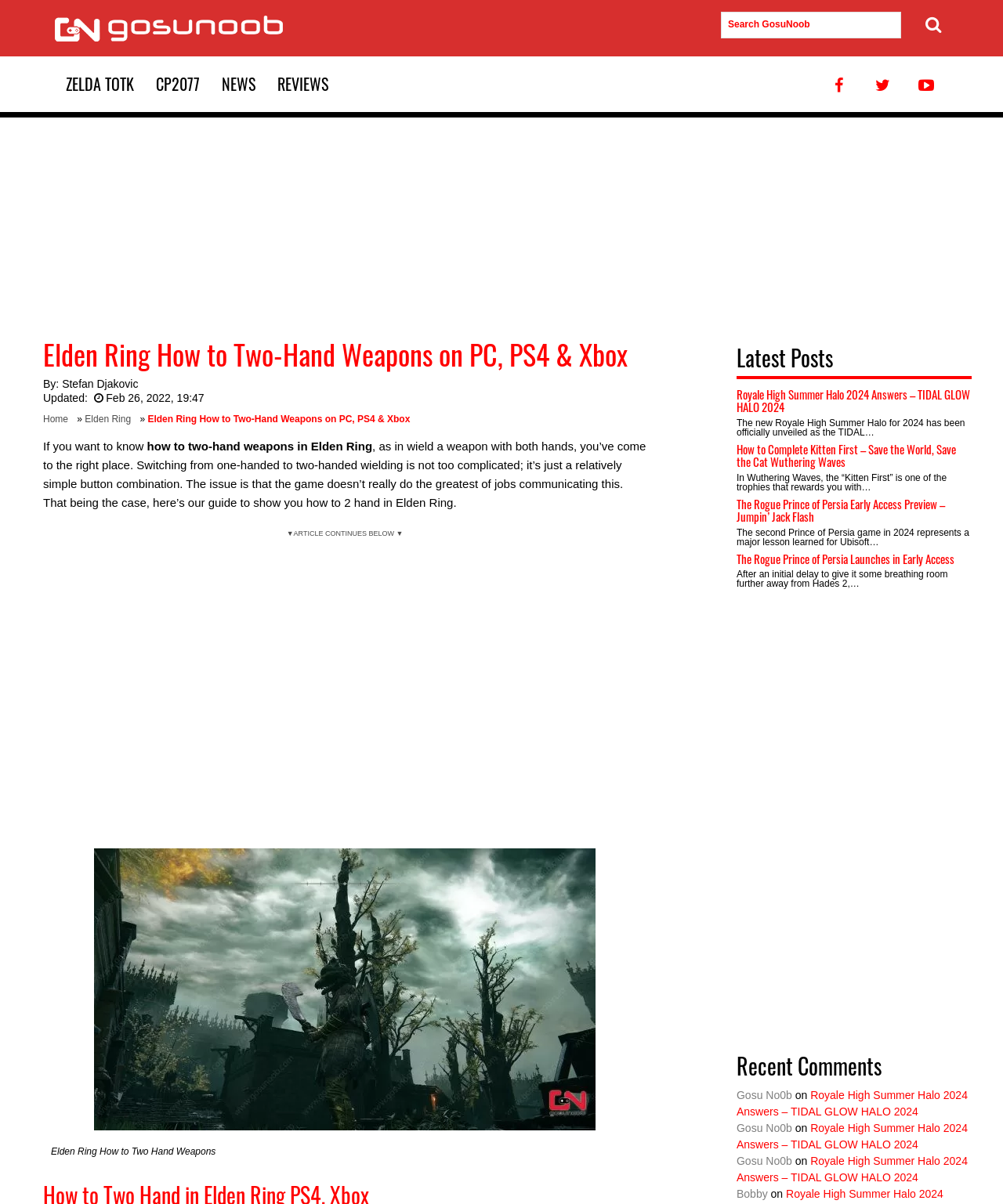Please identify the bounding box coordinates of the area I need to click to accomplish the following instruction: "Read Elden Ring guide".

[0.043, 0.281, 0.645, 0.307]